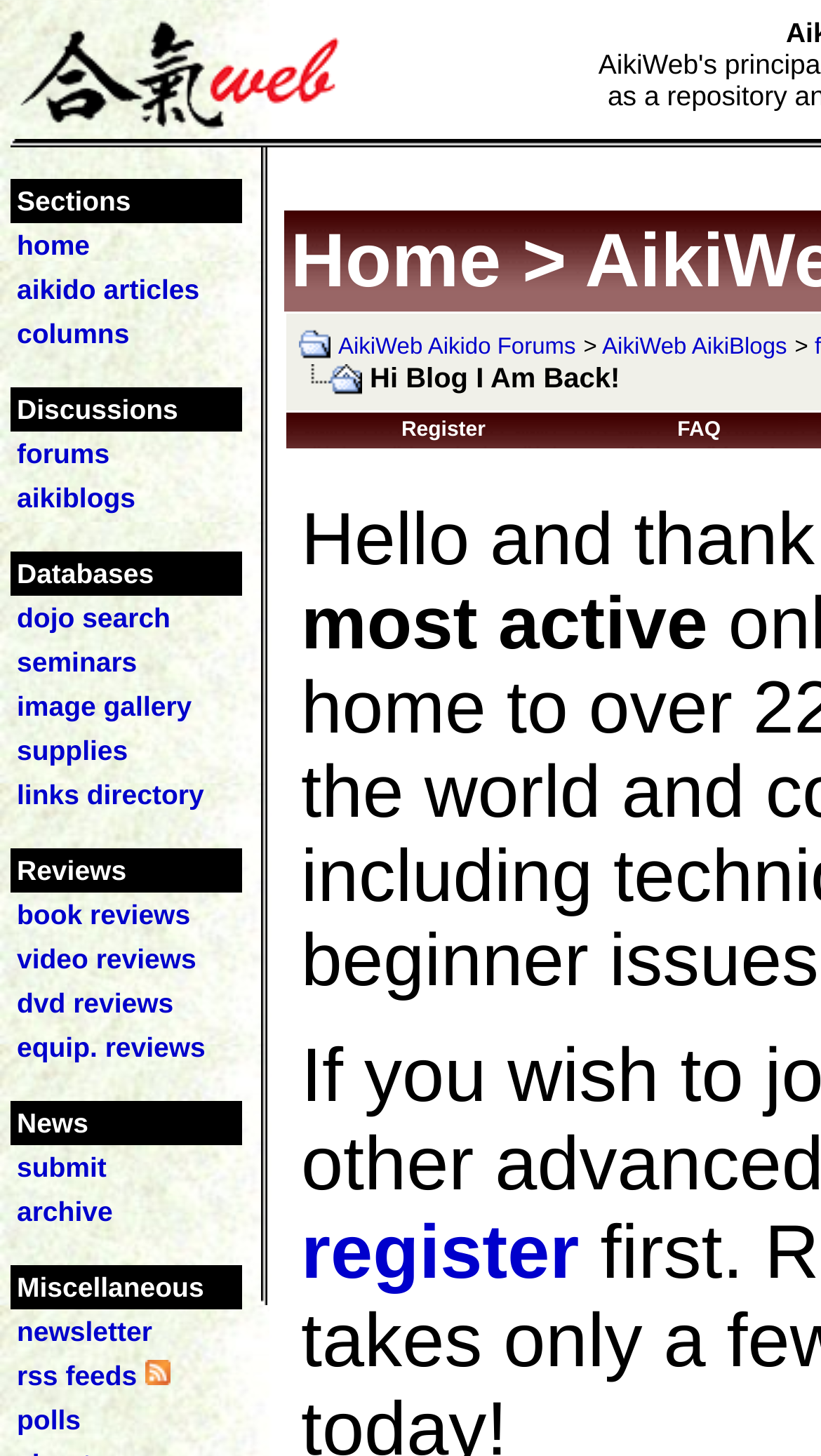How many types of reviews are available on the website?
Look at the screenshot and give a one-word or phrase answer.

4